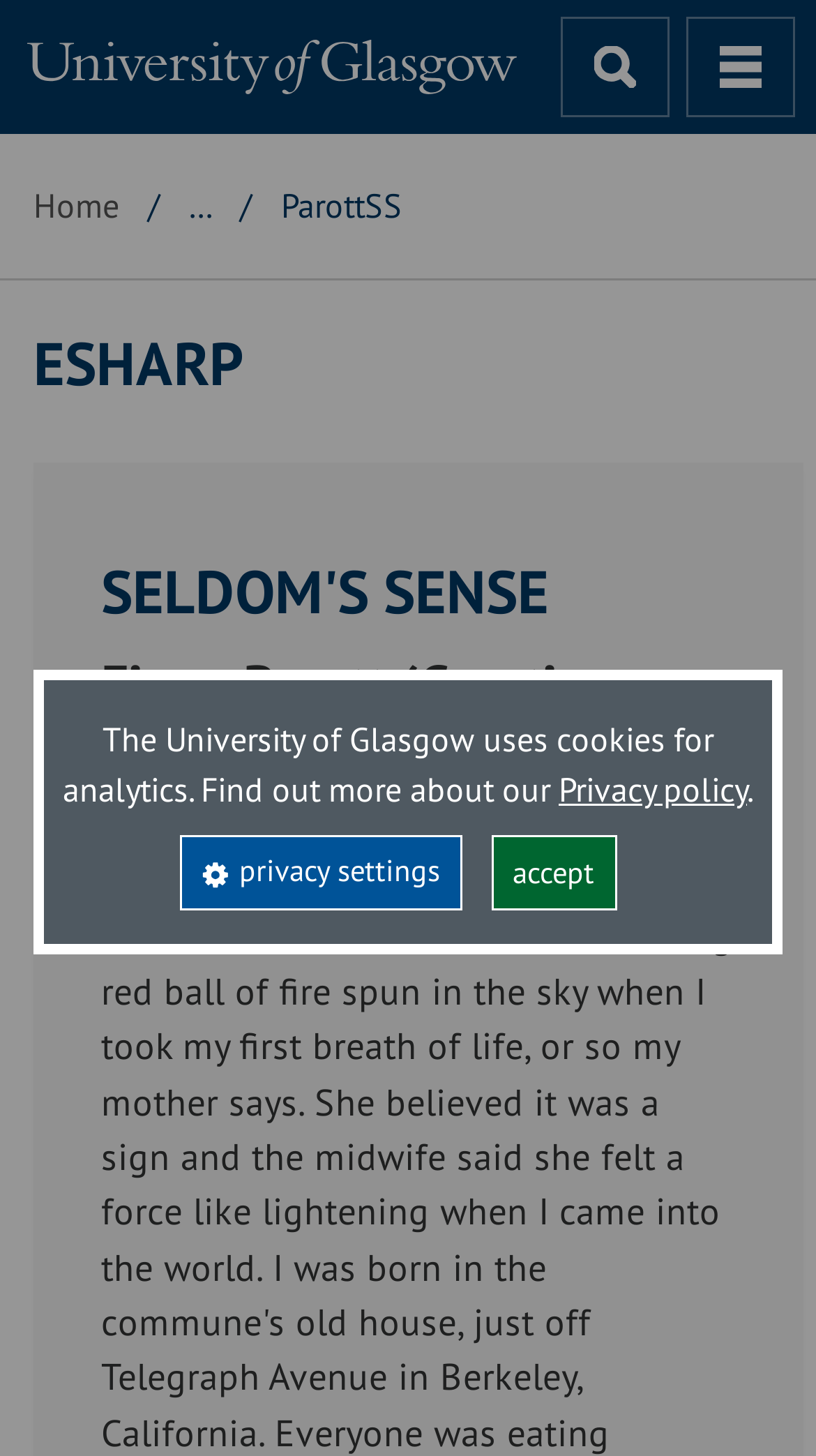What is the name of the university on this webpage?
Please provide a comprehensive answer based on the information in the image.

I found the answer by looking at the top-left corner of the webpage, where the university's logo and name are displayed.